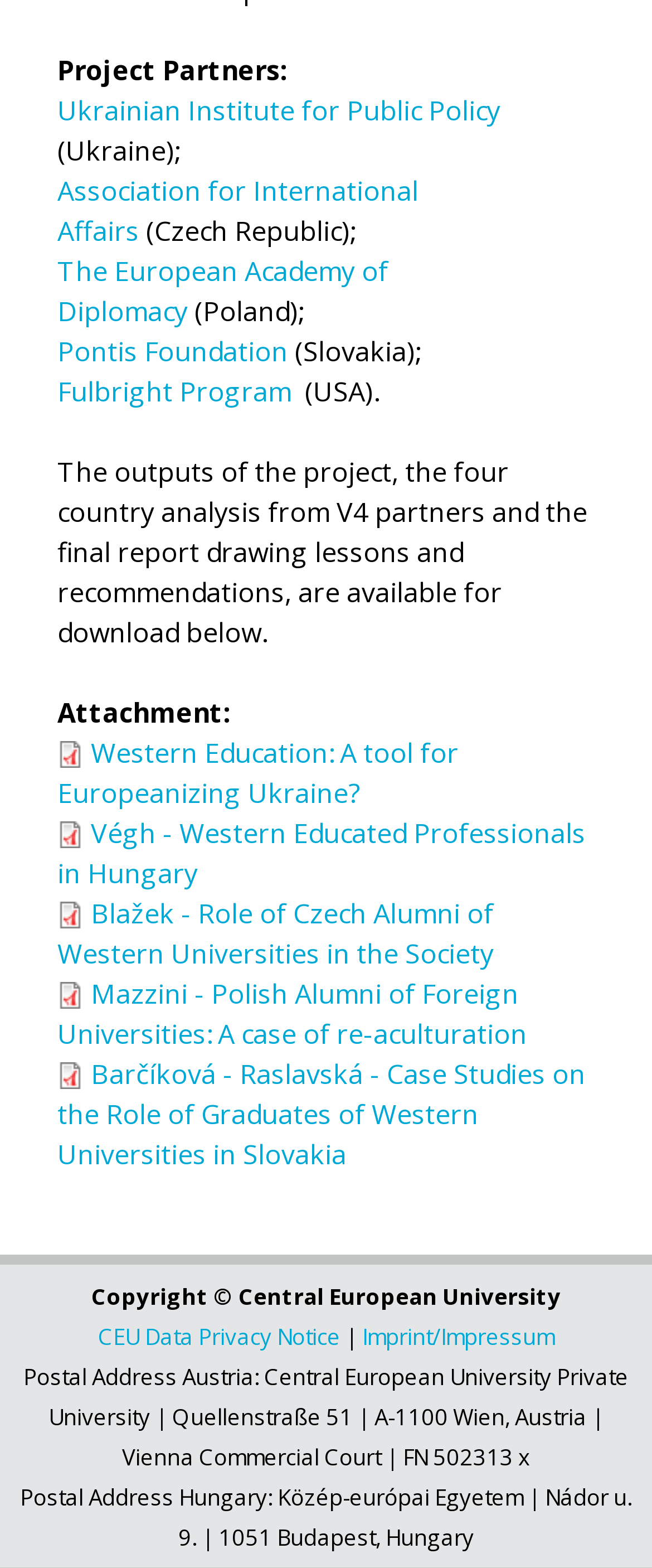How many project partners are listed?
Use the information from the screenshot to give a comprehensive response to the question.

I counted the number of links and corresponding country names listed under the 'Project Partners:' heading, and there are 6 partners mentioned.